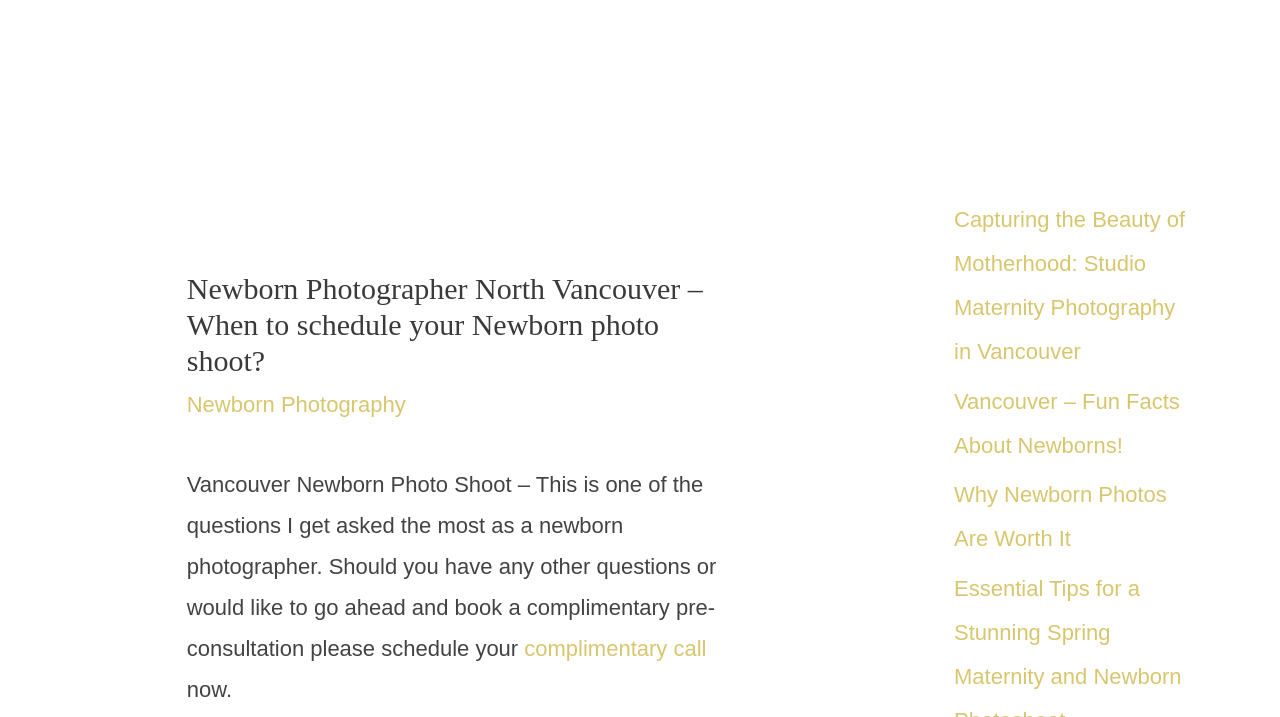How many links are there in the webpage?
Please provide a single word or phrase answer based on the image.

5